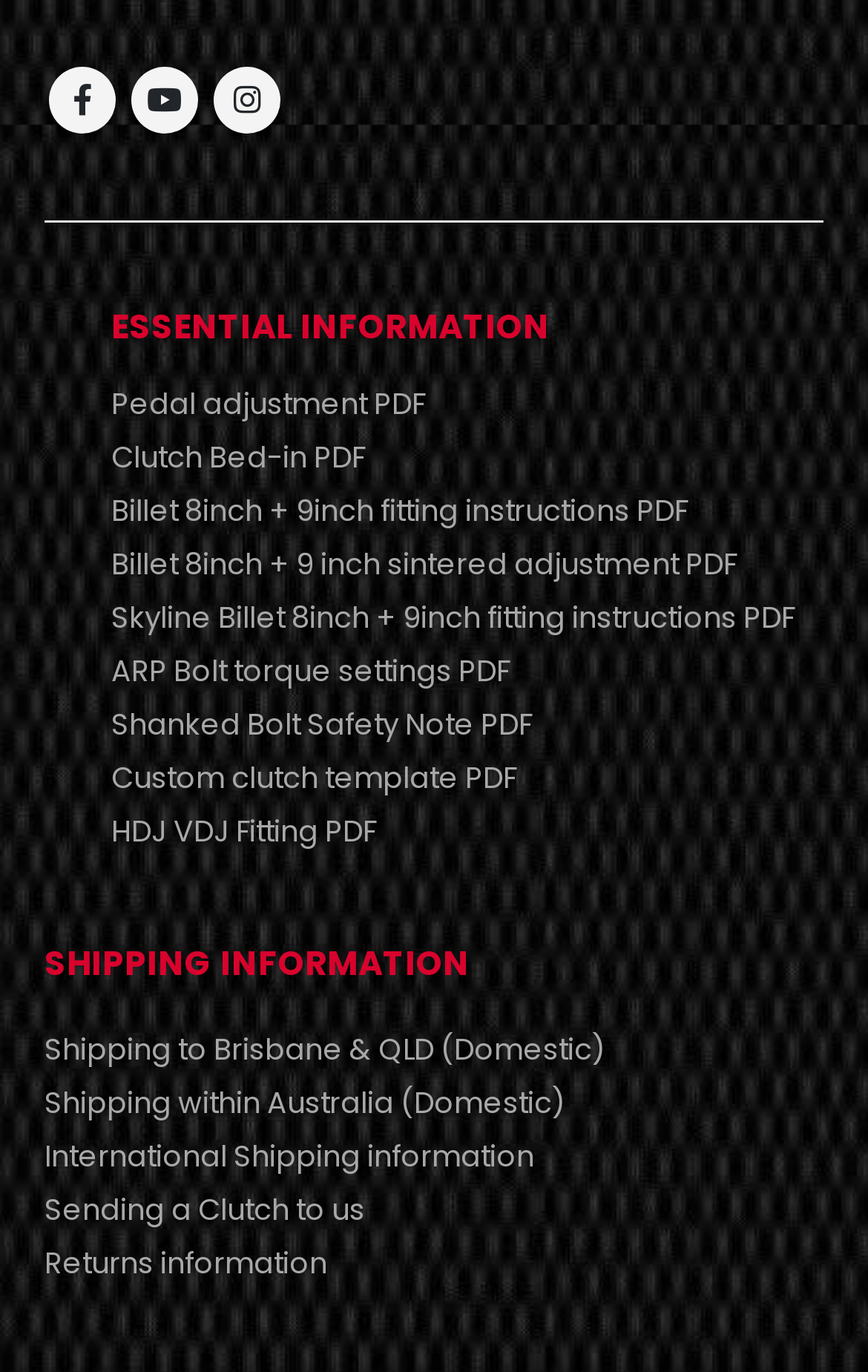Answer the question below with a single word or a brief phrase: 
What is the purpose of the 'Sending a Clutch to us' link?

To provide instructions for sending a clutch